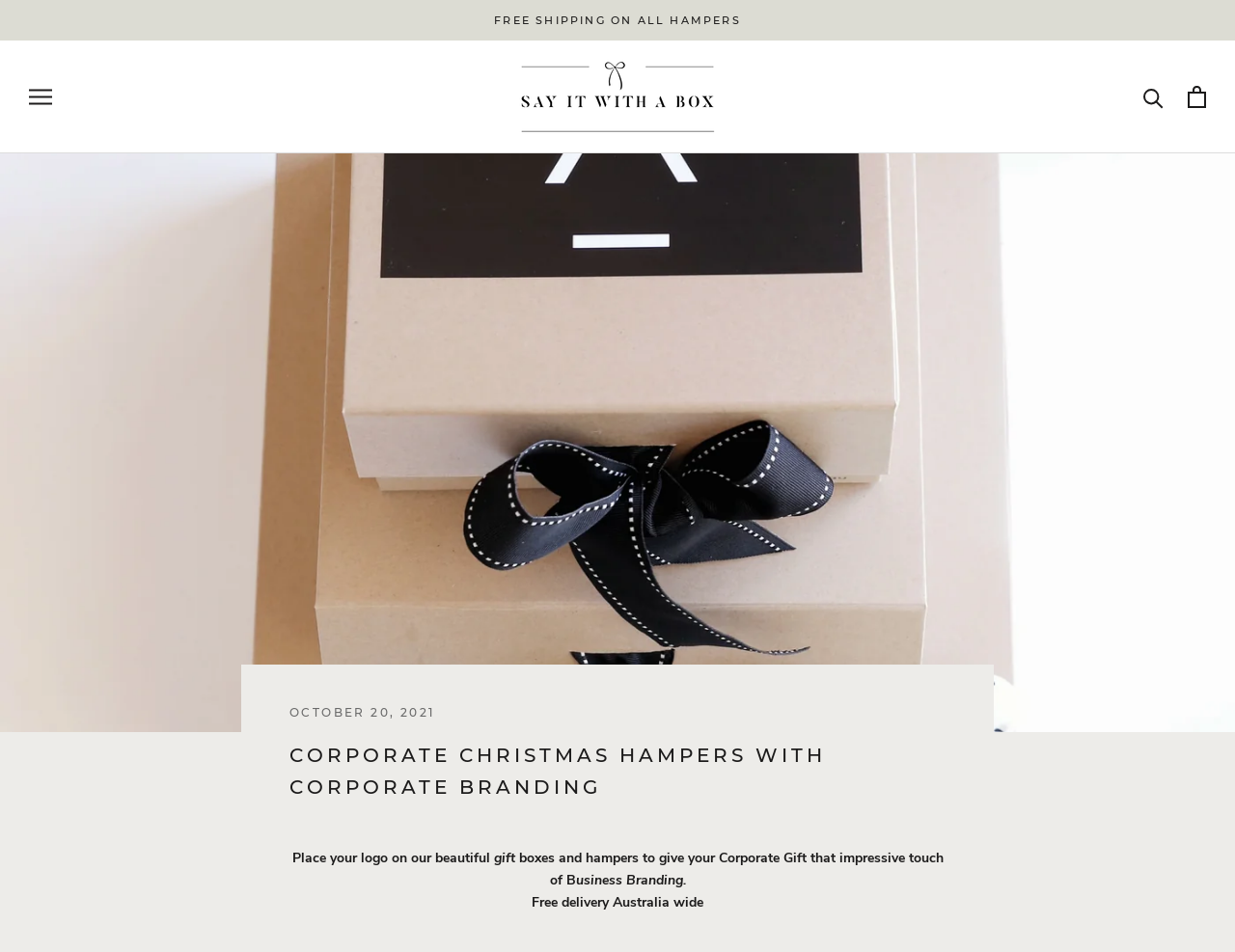Explain the features and main sections of the webpage comprehensively.

The webpage is about corporate Christmas hampers with corporate branding, specifically highlighting the ability to place a logo on beautiful gift boxes and hampers. 

At the top of the page, there is a prominent link "FREE SHIPPING ON ALL HAMPERS" and a button to open navigation. To the right of these elements, there is a link "Australia - Say It With a Box" accompanied by an image with the same name. 

On the top right corner, there are two links: "Search" and "Open cart". When the "Open cart" link is expanded, it reveals a section with a header, a date "OCTOBER 20, 2021", and a heading "CORPORATE CHRISTMAS HAMPERS WITH CORPORATE BRANDING". 

Below this heading, there is a paragraph of text that summarizes the main idea of the webpage: placing a logo on gift boxes and hampers for corporate gifts, with the added benefit of free delivery across Australia.